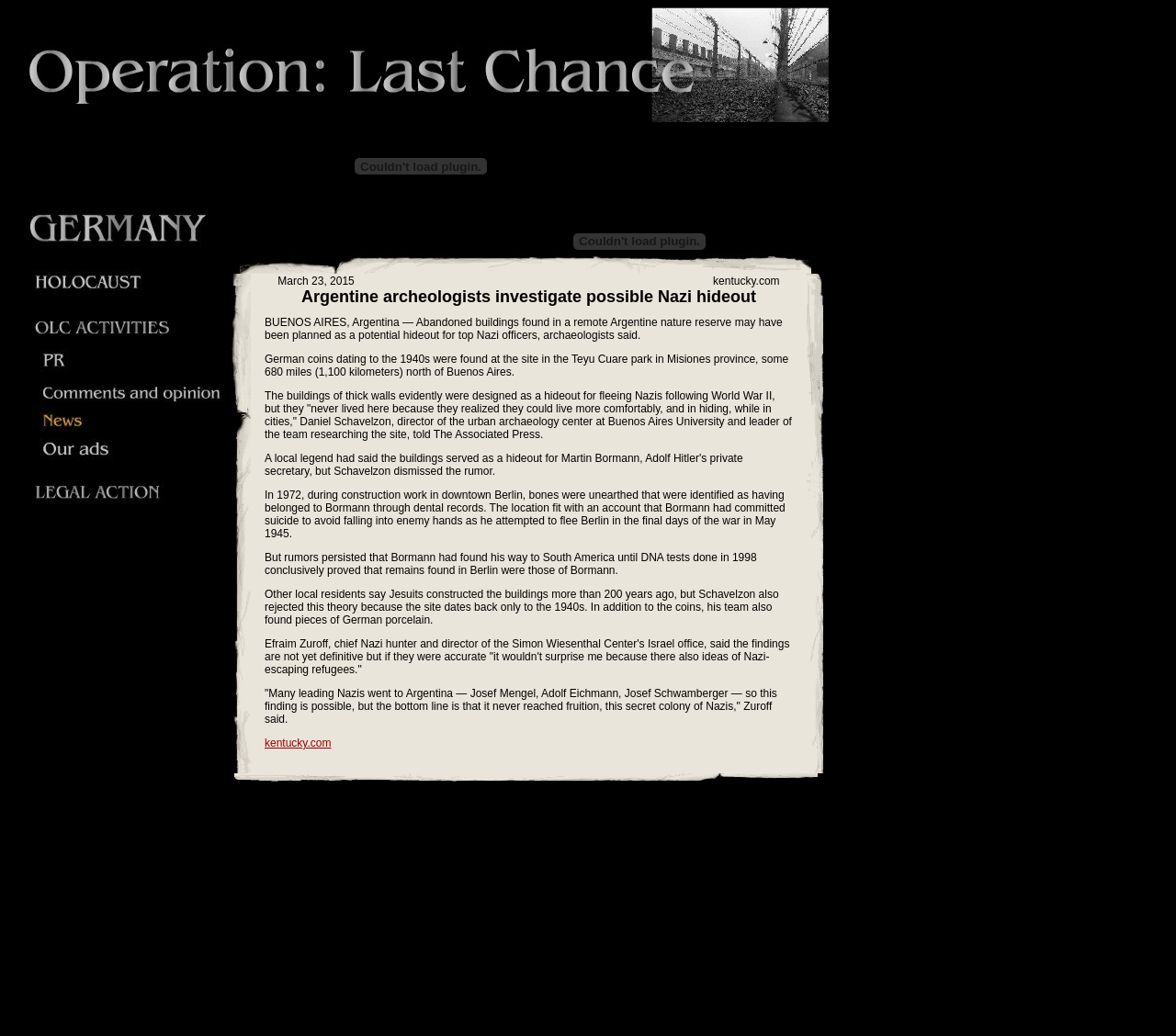Provide a brief response to the question below using one word or phrase:
What was found at the site in the 1940s?

German coins